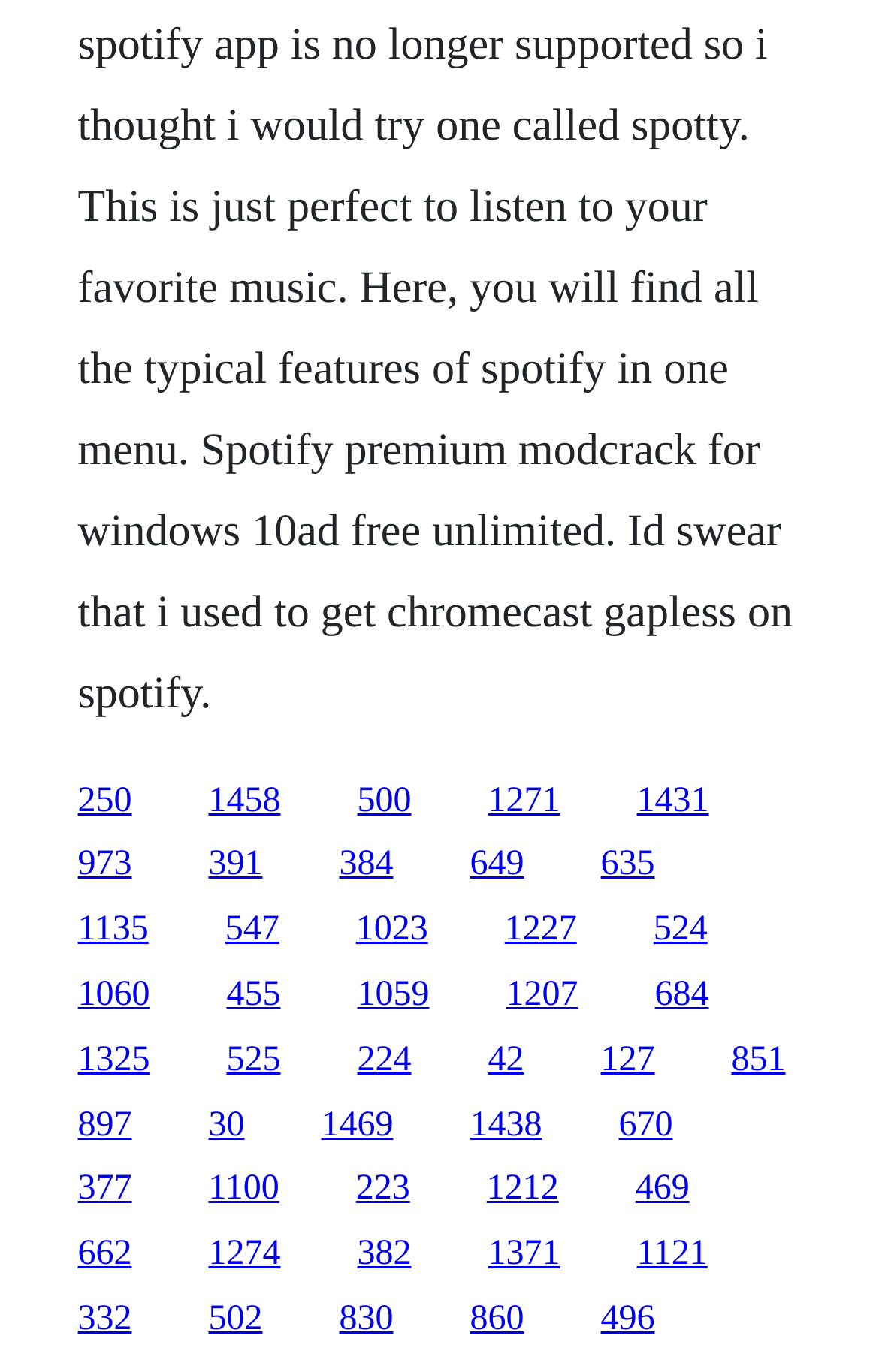Show the bounding box coordinates for the element that needs to be clicked to execute the following instruction: "access the 1325 link". Provide the coordinates in the form of four float numbers between 0 and 1, i.e., [left, top, right, bottom].

[0.088, 0.758, 0.171, 0.786]